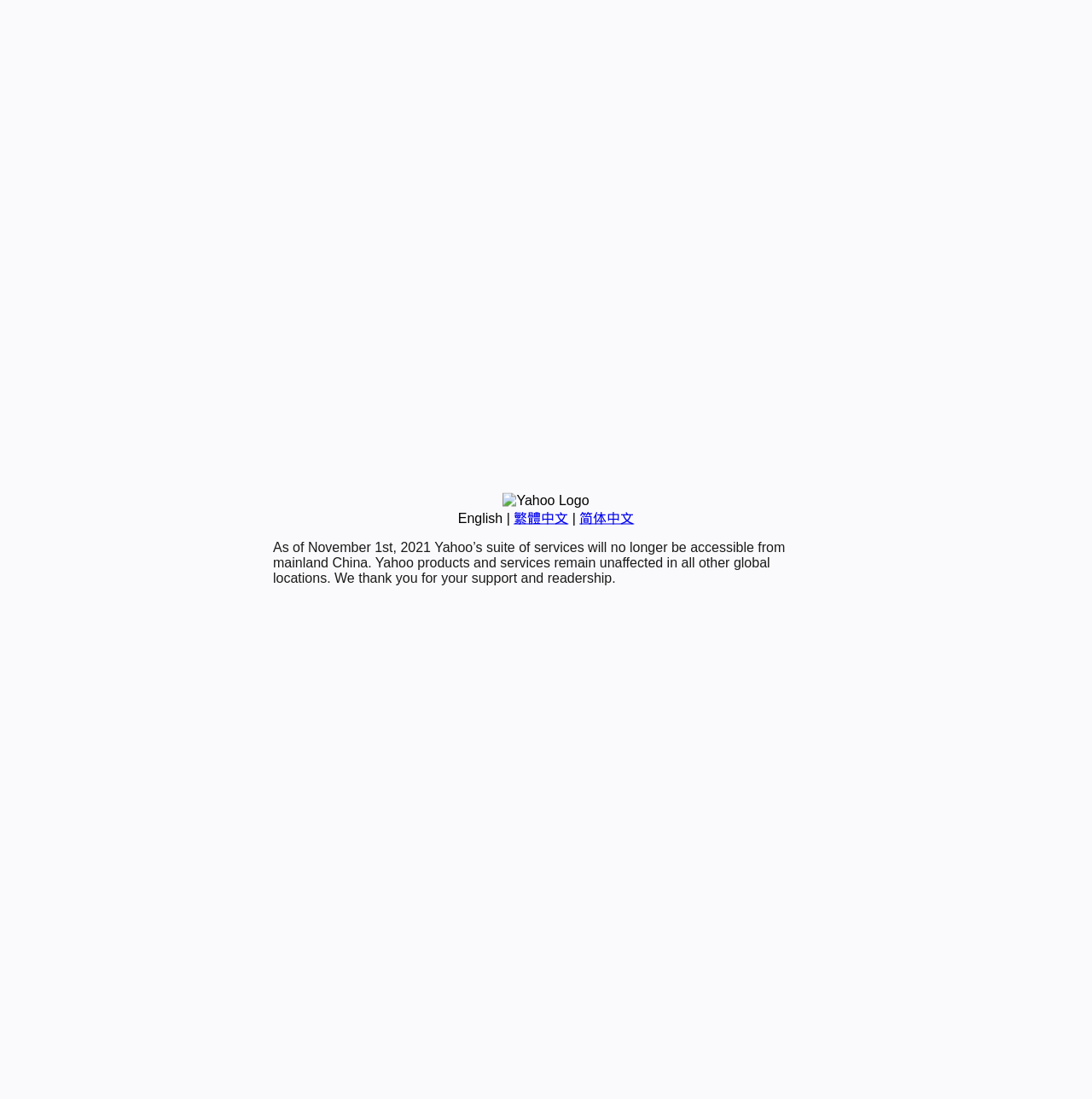Find the bounding box coordinates for the HTML element described in this sentence: "English". Provide the coordinates as four float numbers between 0 and 1, in the format [left, top, right, bottom].

[0.419, 0.465, 0.46, 0.478]